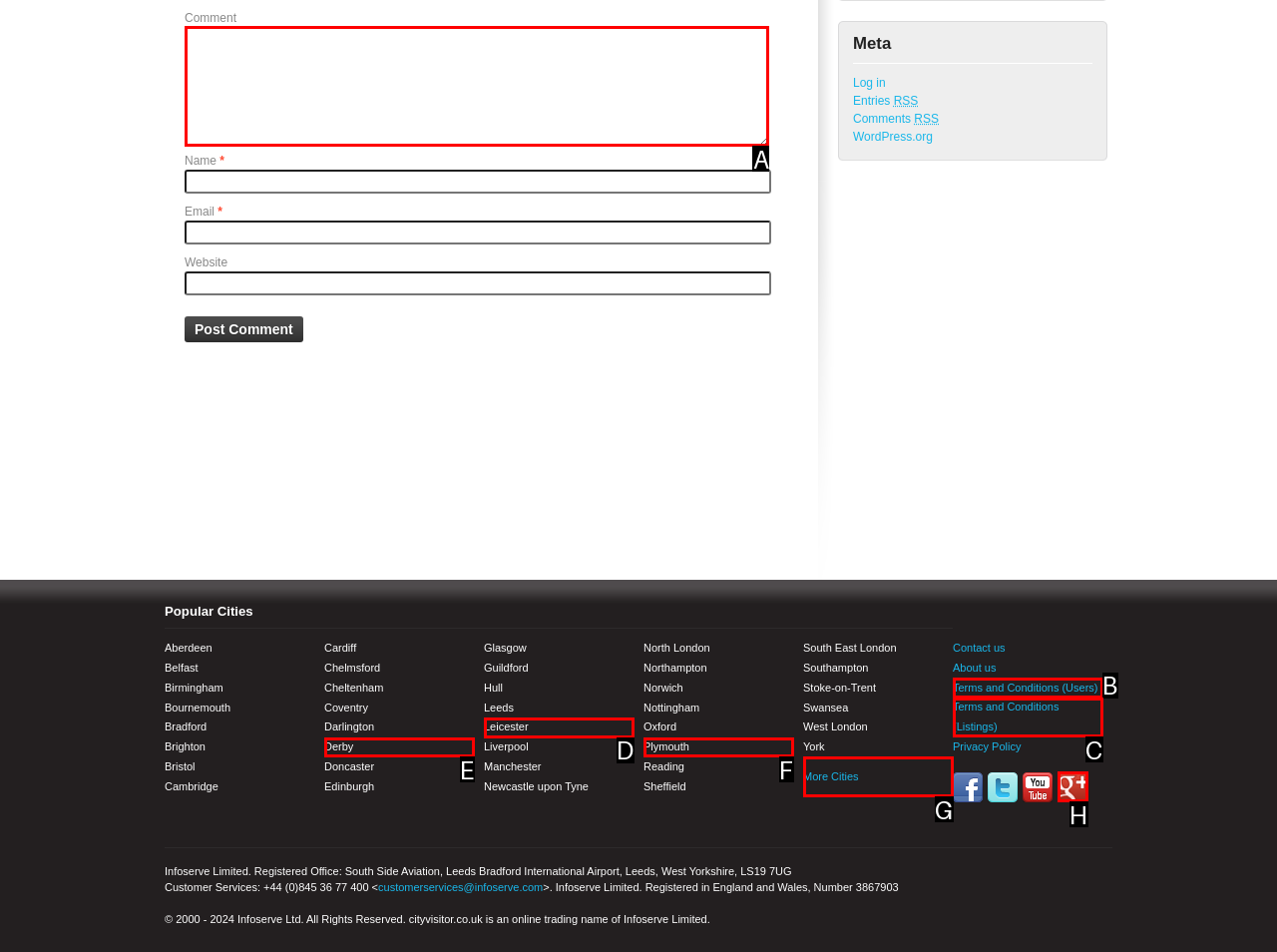To achieve the task: Enter a comment, indicate the letter of the correct choice from the provided options.

A